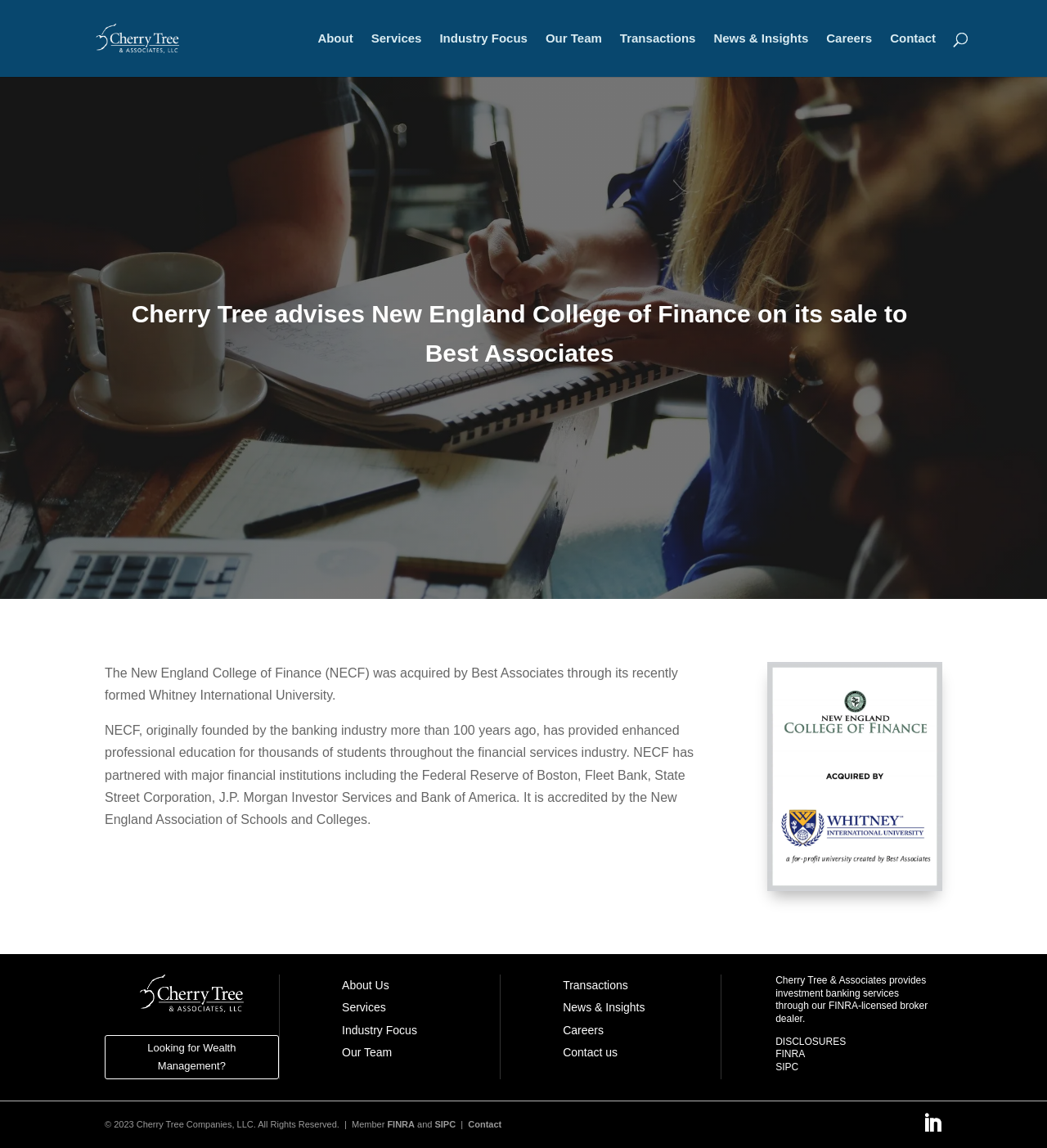Find the bounding box coordinates of the area that needs to be clicked in order to achieve the following instruction: "Read the news and insights". The coordinates should be specified as four float numbers between 0 and 1, i.e., [left, top, right, bottom].

[0.682, 0.029, 0.772, 0.067]